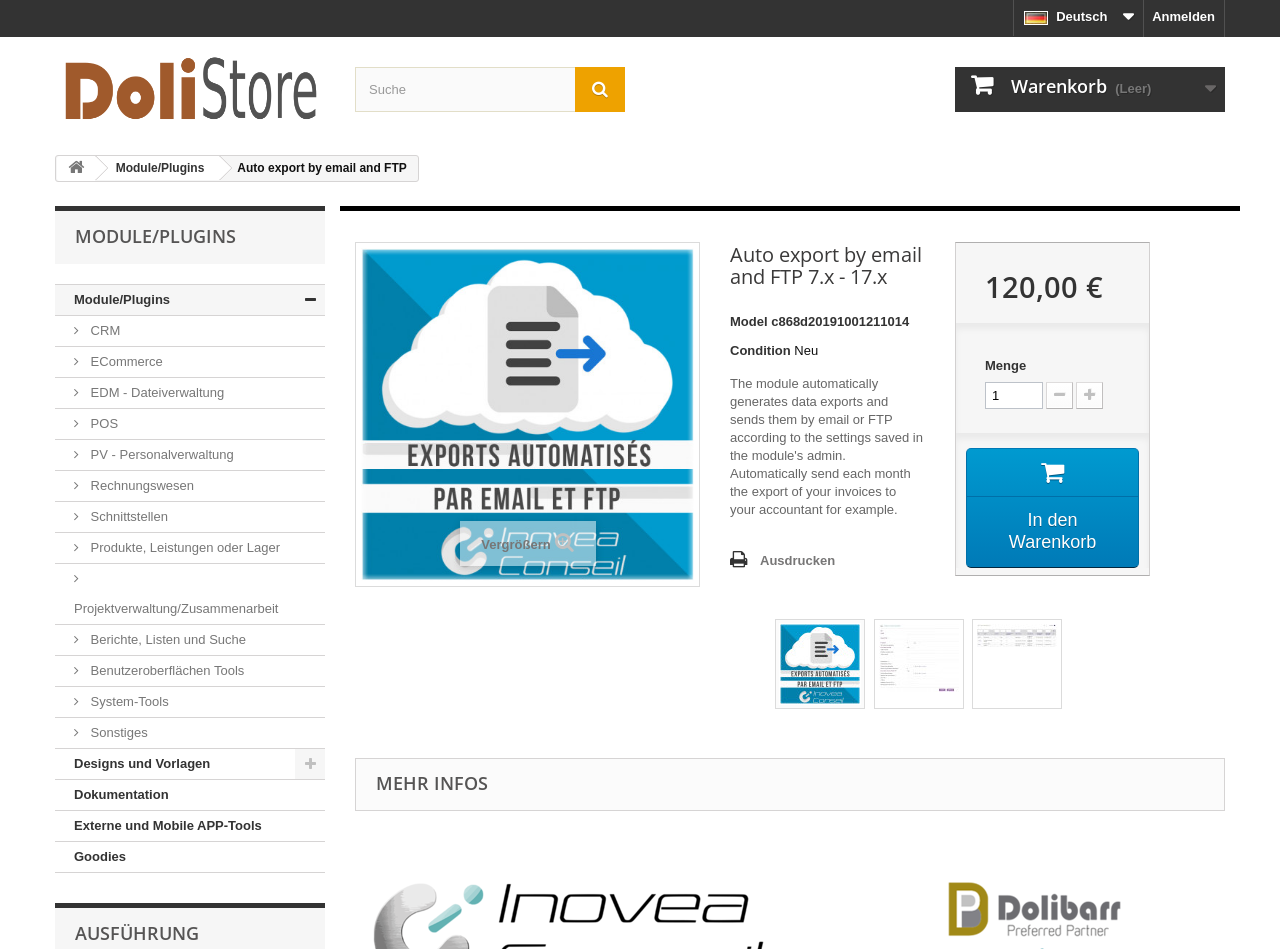For the given element description Warenkorb 0 Artikel Artikel (Leer), determine the bounding box coordinates of the UI element. The coordinates should follow the format (top-left x, top-left y, bottom-right x, bottom-right y) and be within the range of 0 to 1.

[0.746, 0.071, 0.957, 0.118]